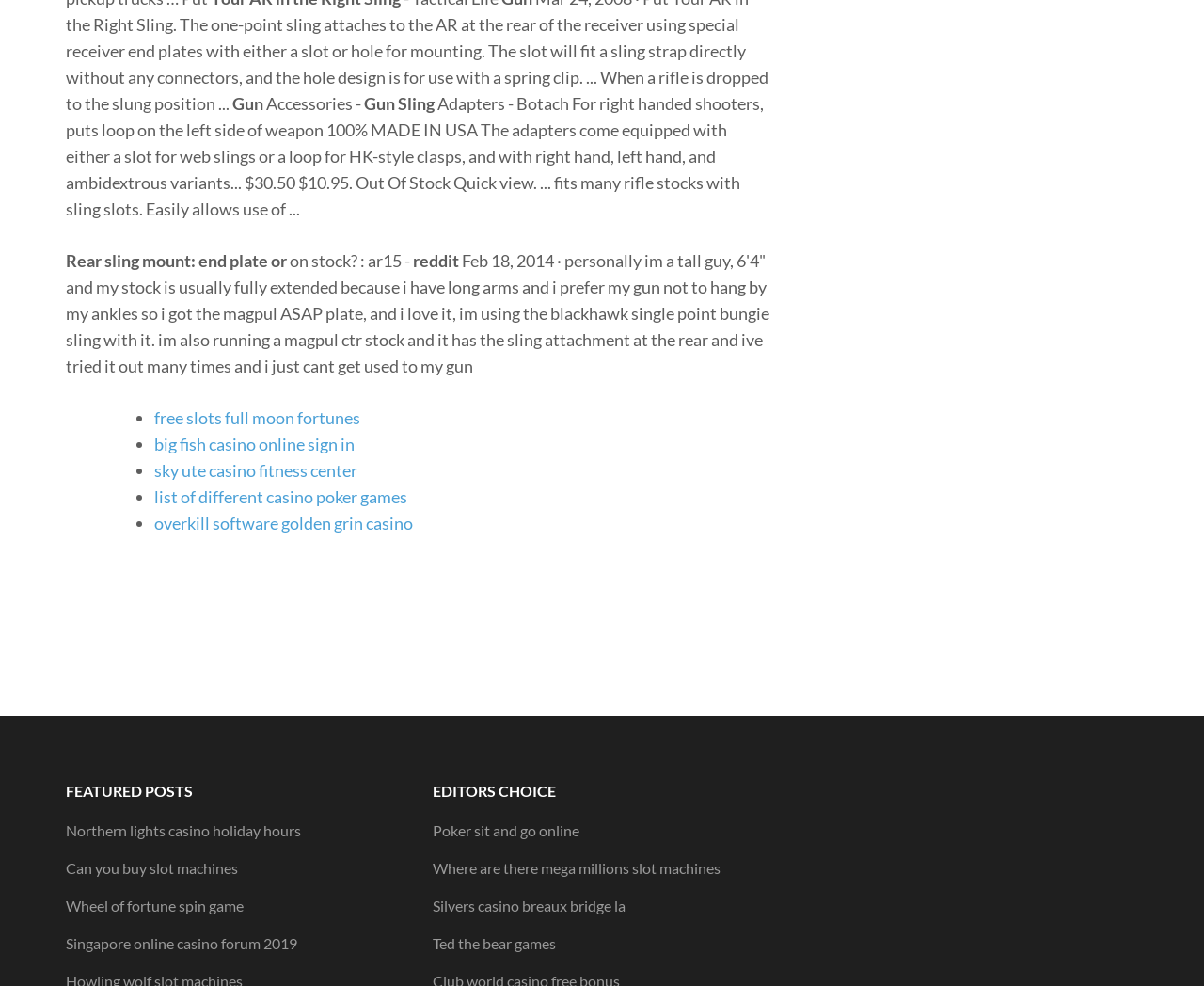What is the purpose of the Magpul ASAP plate?
Please provide a detailed answer to the question.

I found a review or comment from a user who mentioned that they are a tall guy and they use the Magpul ASAP plate because it allows them to have their gun not hang by their ankles. This suggests that the purpose of the Magpul ASAP plate is to accommodate tall shooters.